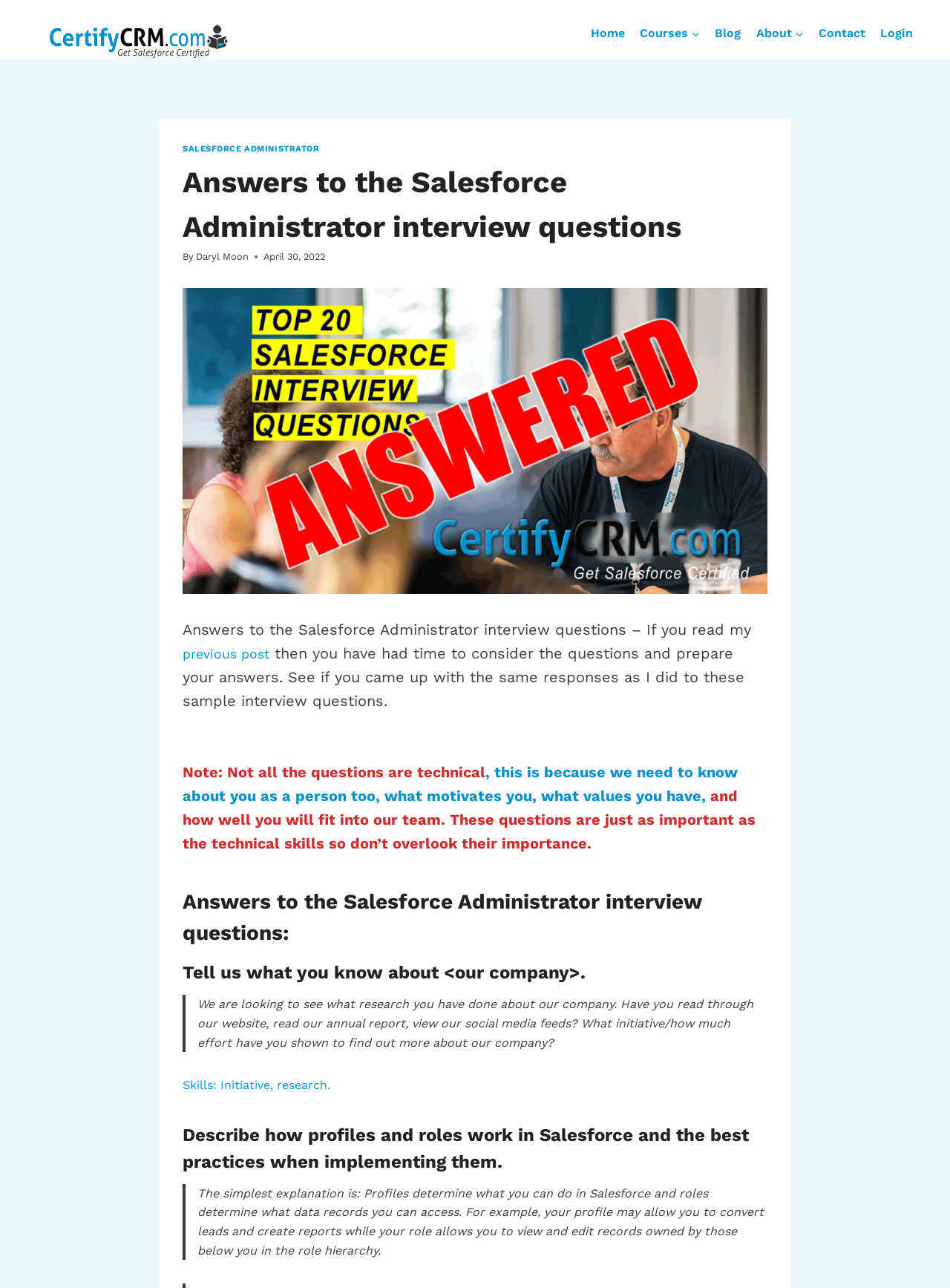Locate the UI element described as follows: "Scroll to top". Return the bounding box coordinates as four float numbers between 0 and 1 in the order [left, top, right, bottom].

[0.946, 0.721, 0.977, 0.744]